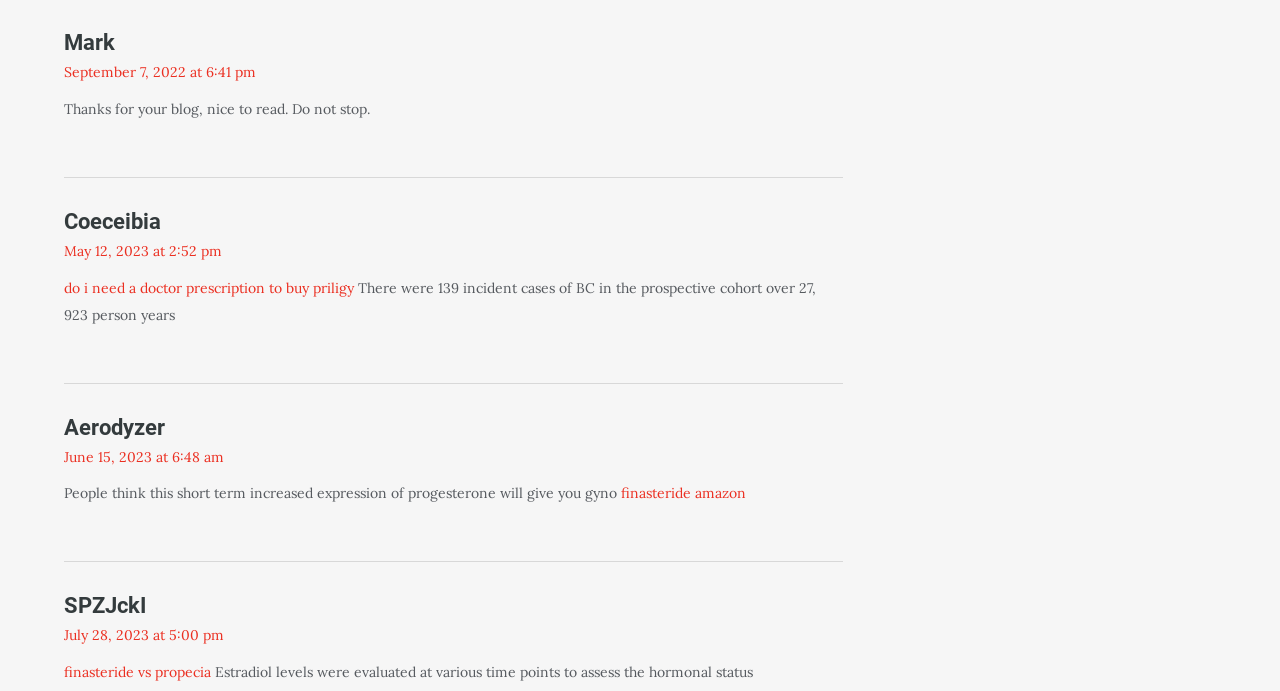Determine the bounding box coordinates for the clickable element to execute this instruction: "Read the comment from 'Aerodyzer'". Provide the coordinates as four float numbers between 0 and 1, i.e., [left, top, right, bottom].

[0.05, 0.599, 0.129, 0.638]